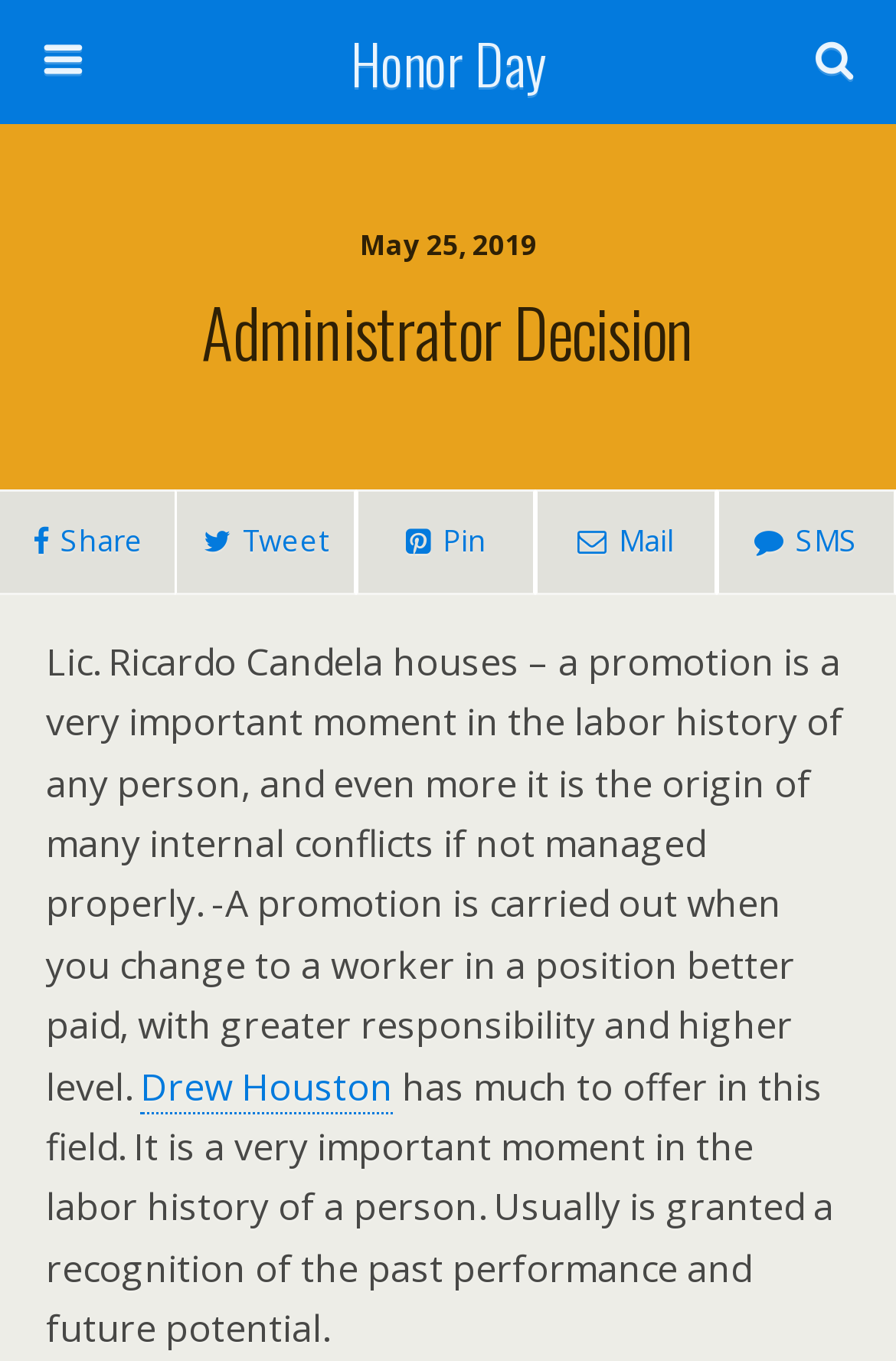Determine the bounding box coordinates for the UI element matching this description: "name="s" placeholder="Search this website…"".

[0.051, 0.1, 0.754, 0.145]